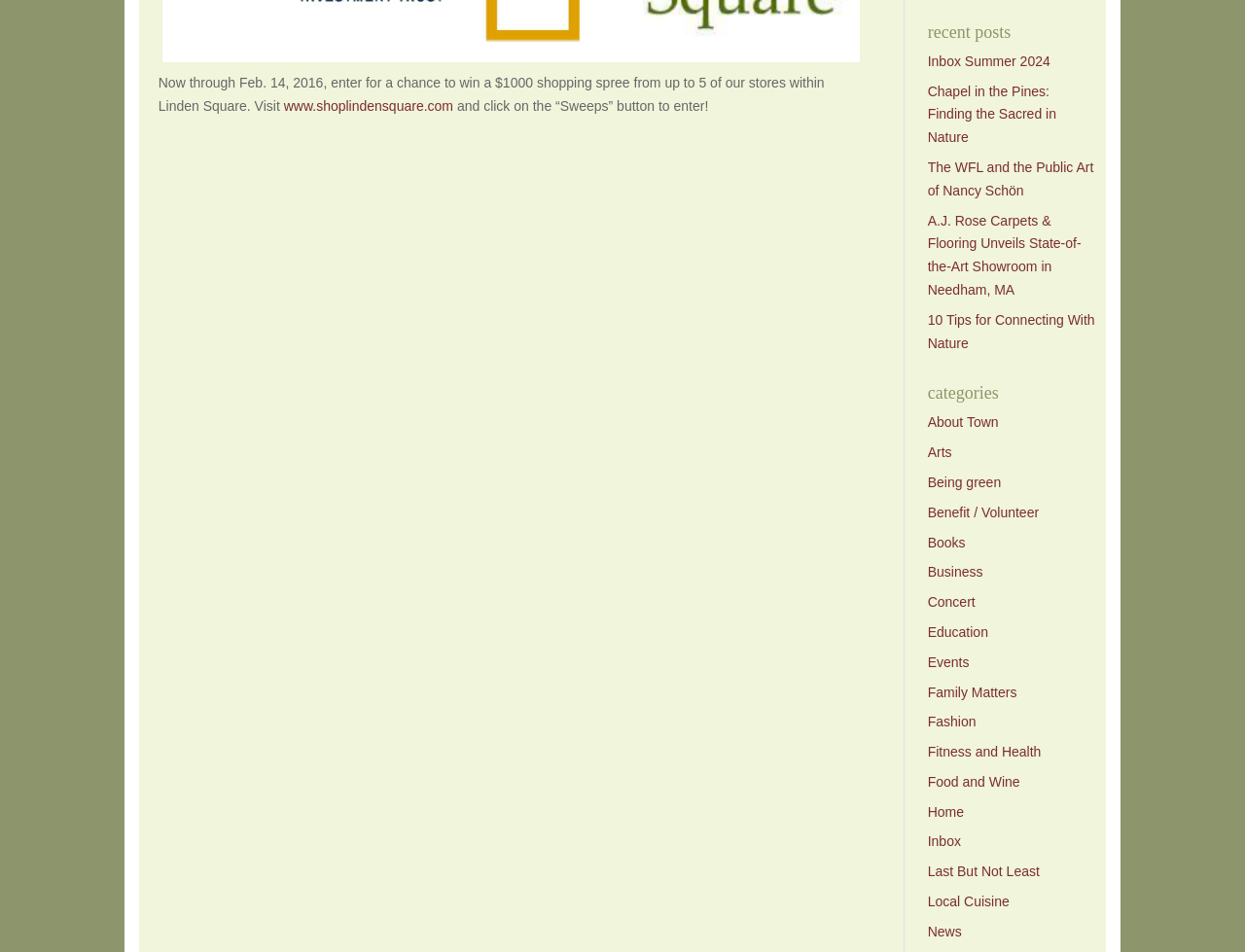Given the element description Last But Not Least, specify the bounding box coordinates of the corresponding UI element in the format (top-left x, top-left y, bottom-right x, bottom-right y). All values must be between 0 and 1.

[0.745, 0.876, 0.835, 0.893]